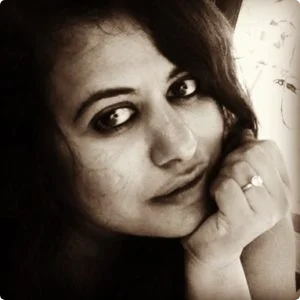Explain the image in detail, mentioning the main subjects and background elements.

The image features a close-up portrait of Alpana Beiser, the author behind GypsyPlate. Her expression is thoughtful as she gazes directly at the viewer, resting her chin on her hand. The monochromatic filter adds a timeless, artistic quality to the photo, emphasizing her features and the subtle details of her hairstyle. This intimate snapshot captures her passion for cooking and her connection to food, as she shares recipes and culinary experiences from around the world on her platform.